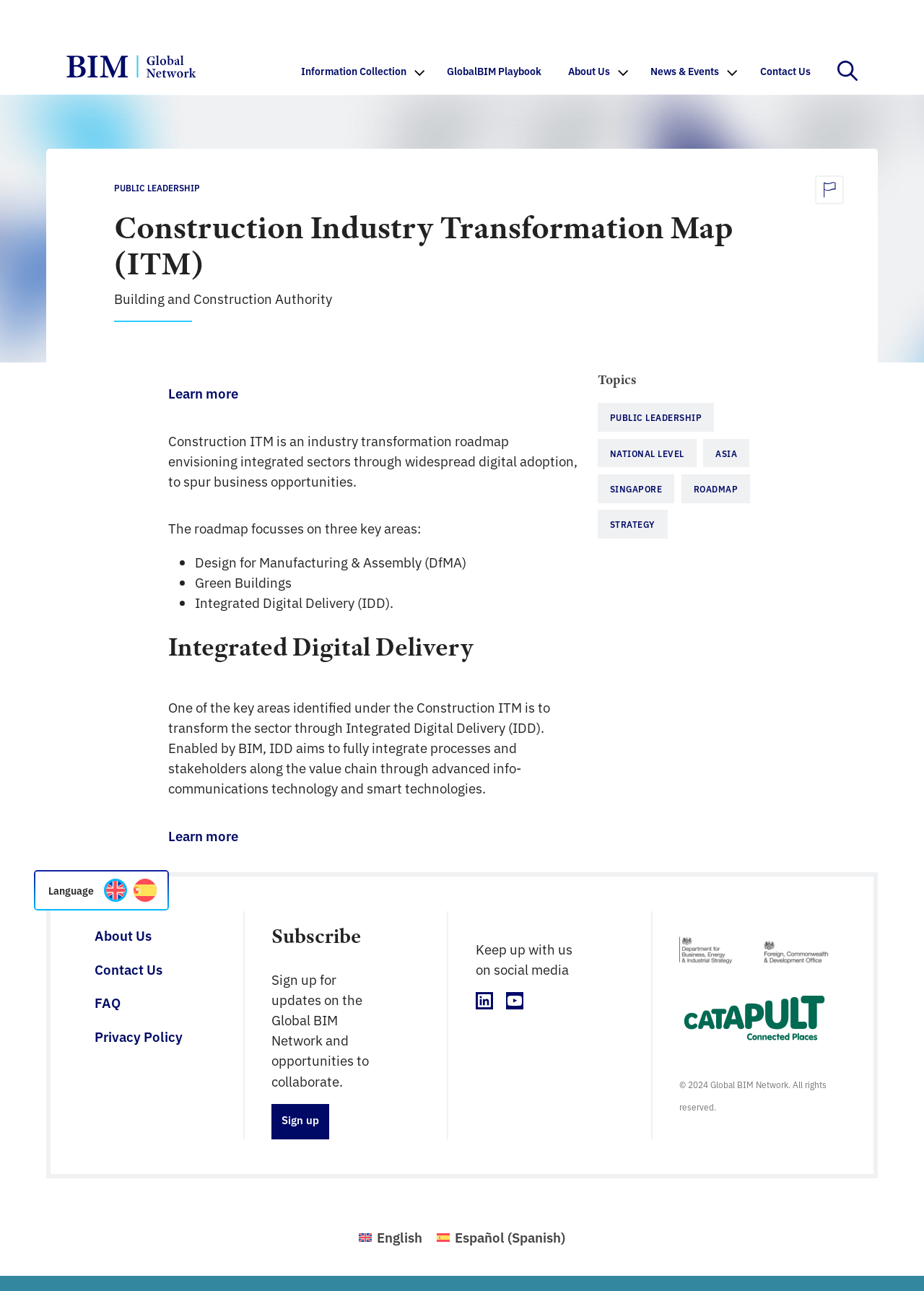Bounding box coordinates are given in the format (top-left x, top-left y, bottom-right x, bottom-right y). All values should be floating point numbers between 0 and 1. Provide the bounding box coordinate for the UI element described as: News & Events

[0.69, 0.037, 0.808, 0.073]